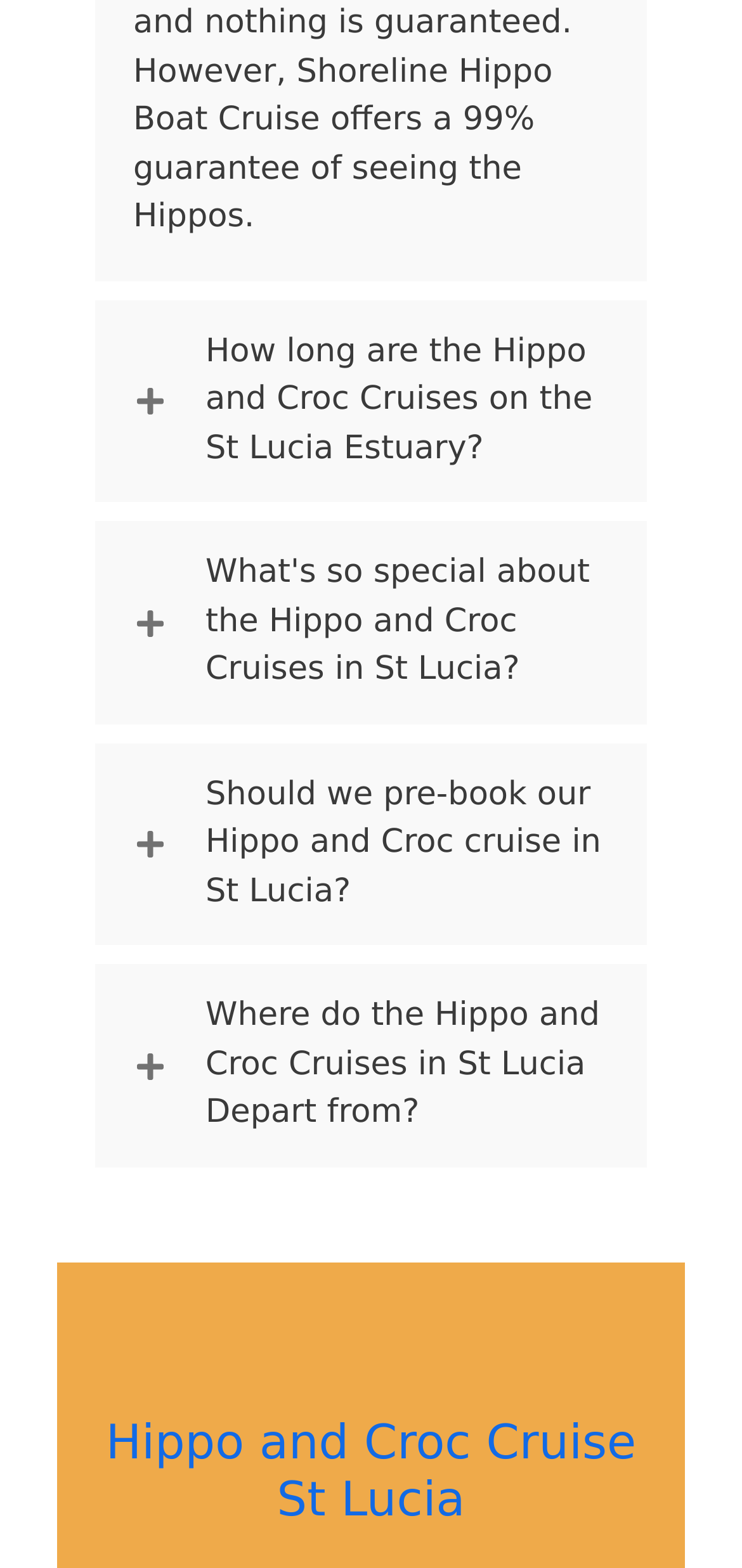What is the position of the main heading on the webpage?
Based on the visual details in the image, please answer the question thoroughly.

I compared the y1 and y2 coordinates of the bounding box of the main heading element with those of the other elements and found that it has the largest y1 and y2 values, indicating that it is positioned at the bottom of the webpage.